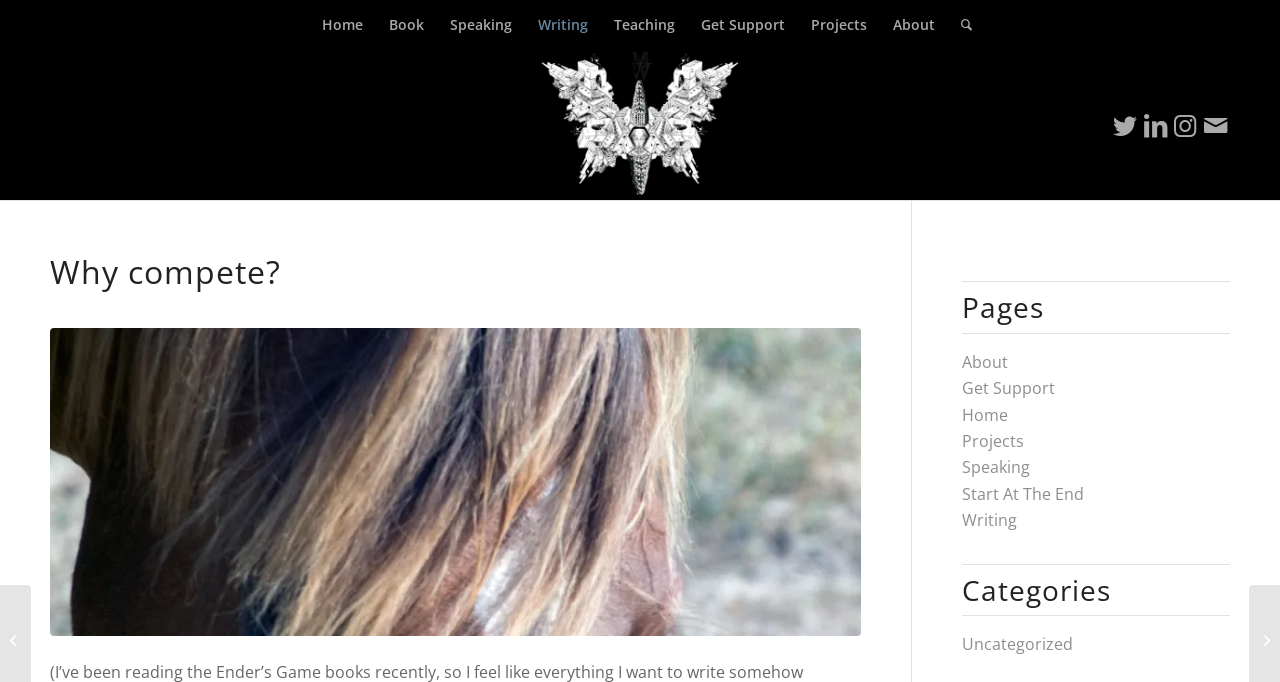Given the element description Start At The End, specify the bounding box coordinates of the corresponding UI element in the format (top-left x, top-left y, bottom-right x, bottom-right y). All values must be between 0 and 1.

[0.752, 0.708, 0.847, 0.74]